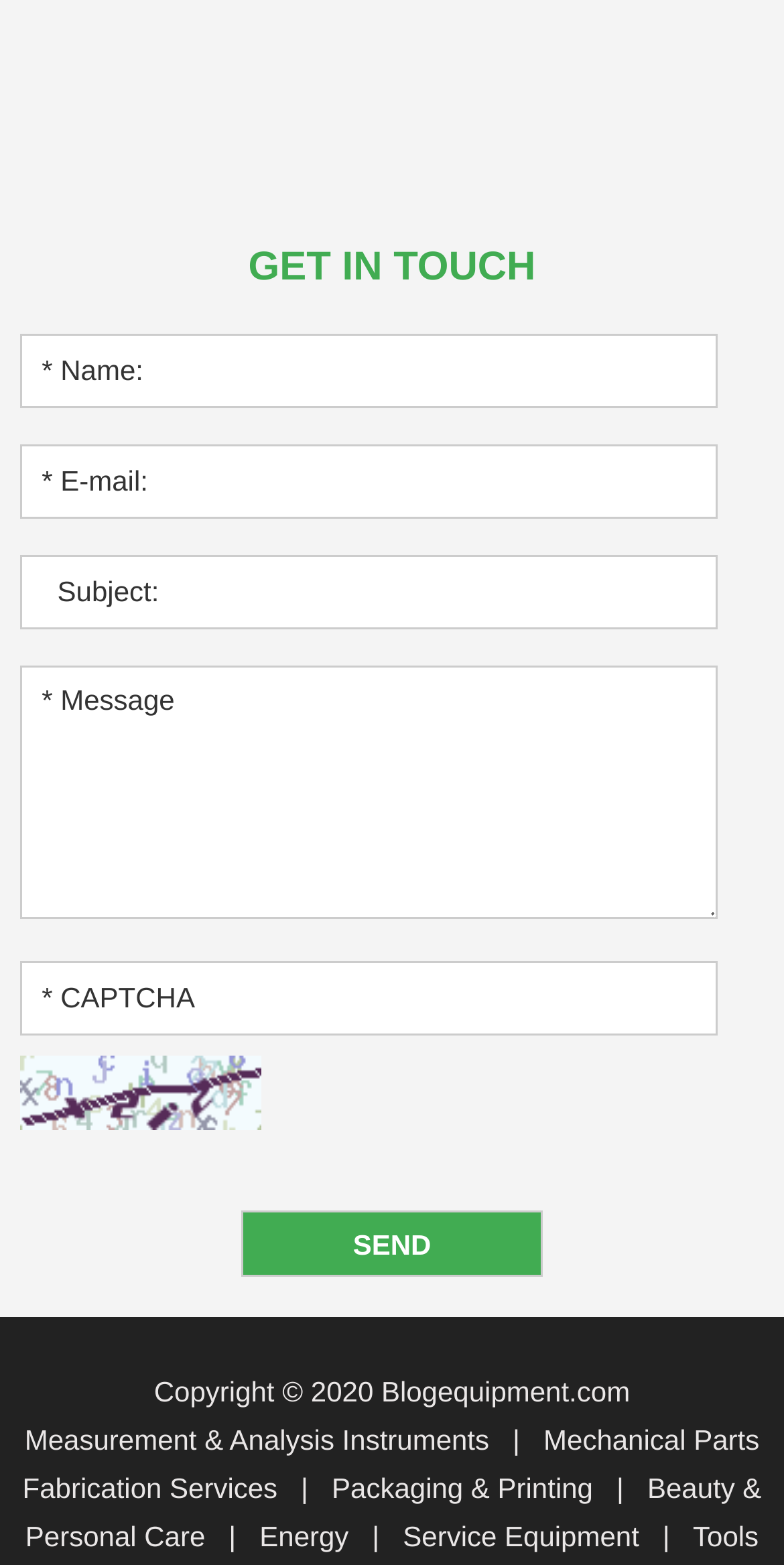What is the purpose of the textboxes?
Please answer the question as detailed as possible.

The presence of textboxes with labels 'Name:', 'E-mail:', 'Subject:', and 'Message' suggests that the user is expected to input their contact information and a message, implying that the purpose of these textboxes is to facilitate contact or communication.